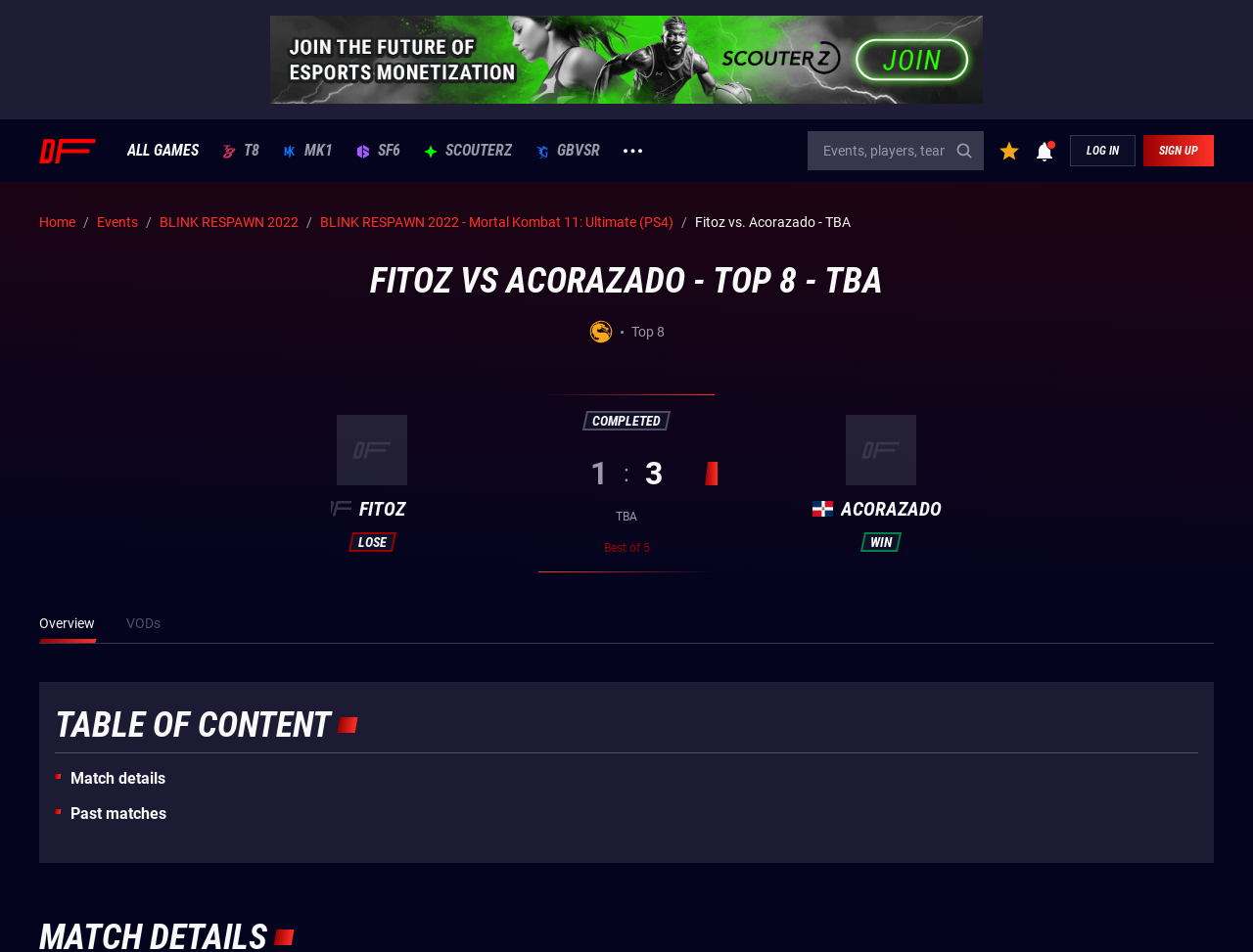Determine the main headline of the webpage and provide its text.

FITOZ VS ACORAZADO - TOP 8 - TBA